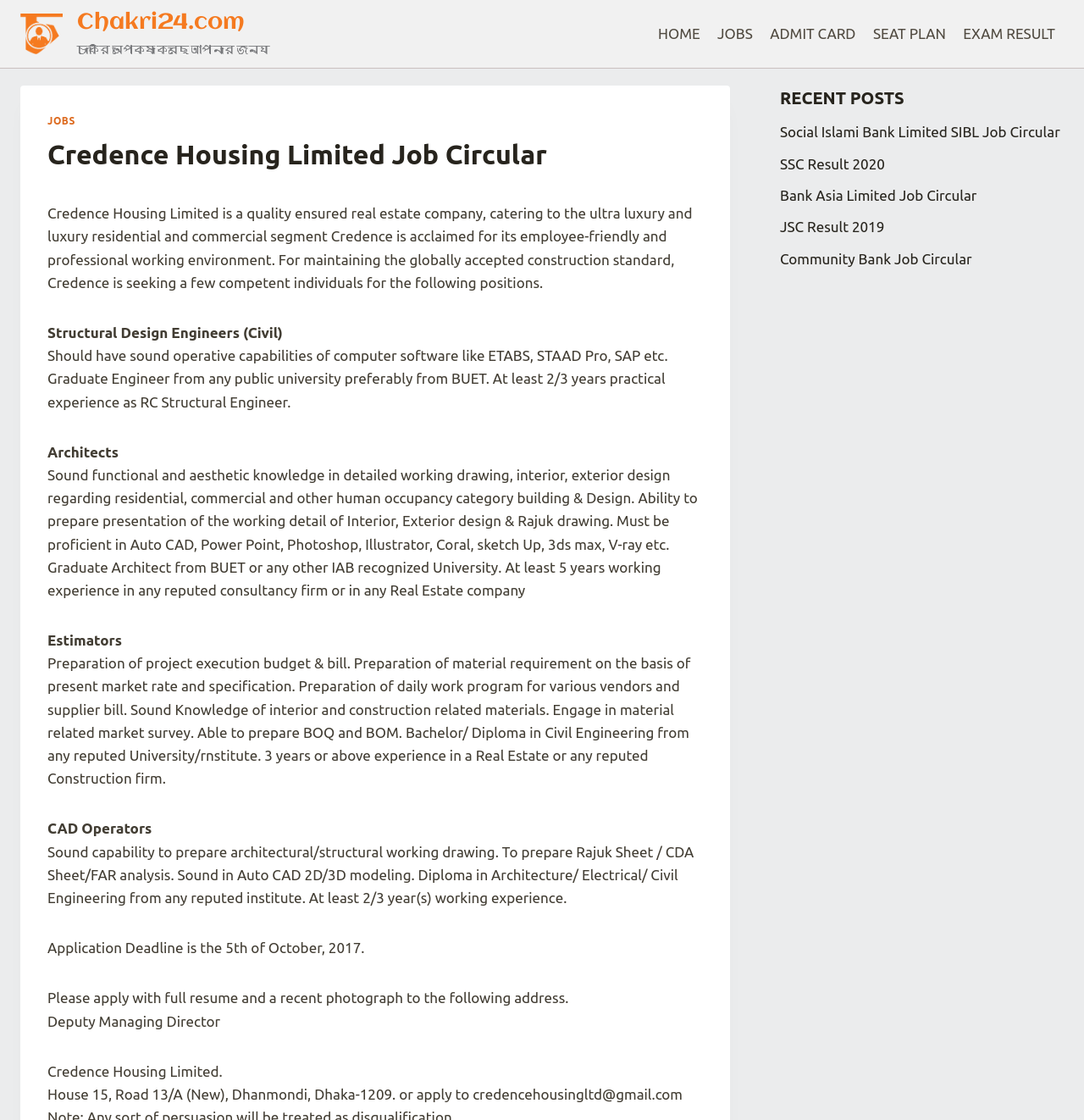Identify and extract the main heading of the webpage.

Credence Housing Limited Job Circular